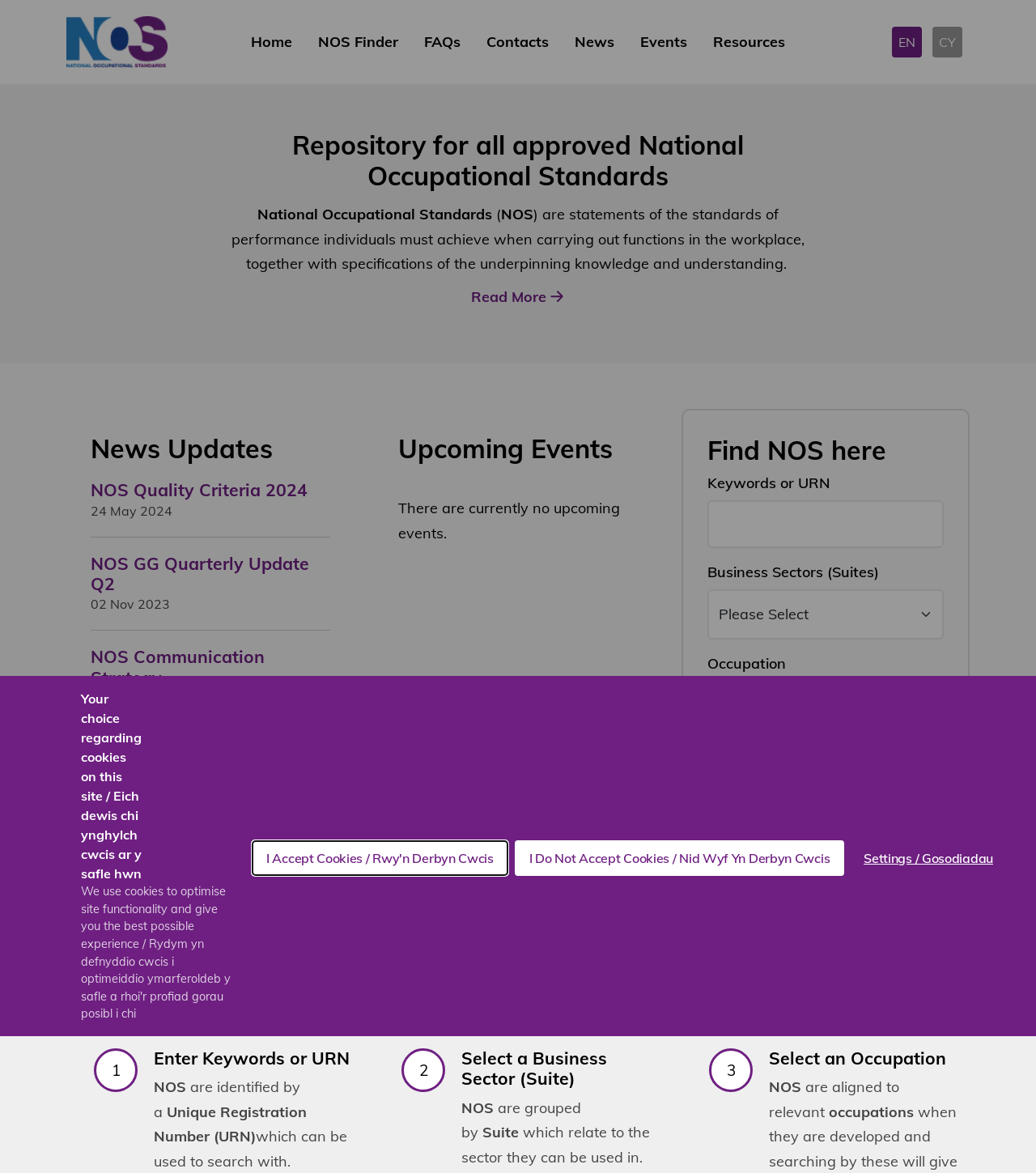How many steps are required to find the right NOS?
Can you give a detailed and elaborate answer to the question?

The webpage provides a guide on 'How to find the right NOS' which consists of three easy steps: Enter Keywords or URN, Select a Business Sector (Suite), and Select an Occupation.